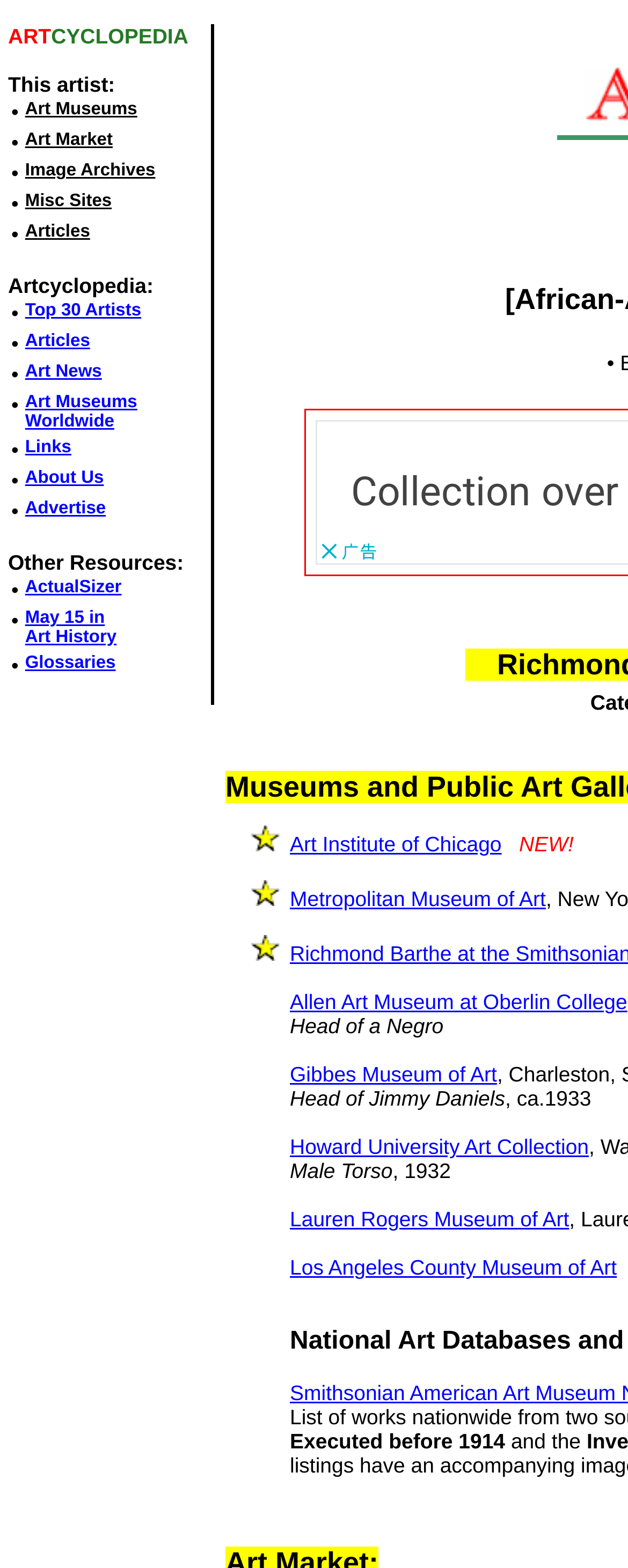What is the name of the artist featured on this webpage?
Based on the image, answer the question with as much detail as possible.

I looked at the title of the webpage, which is 'Richmond Barthe Online'.